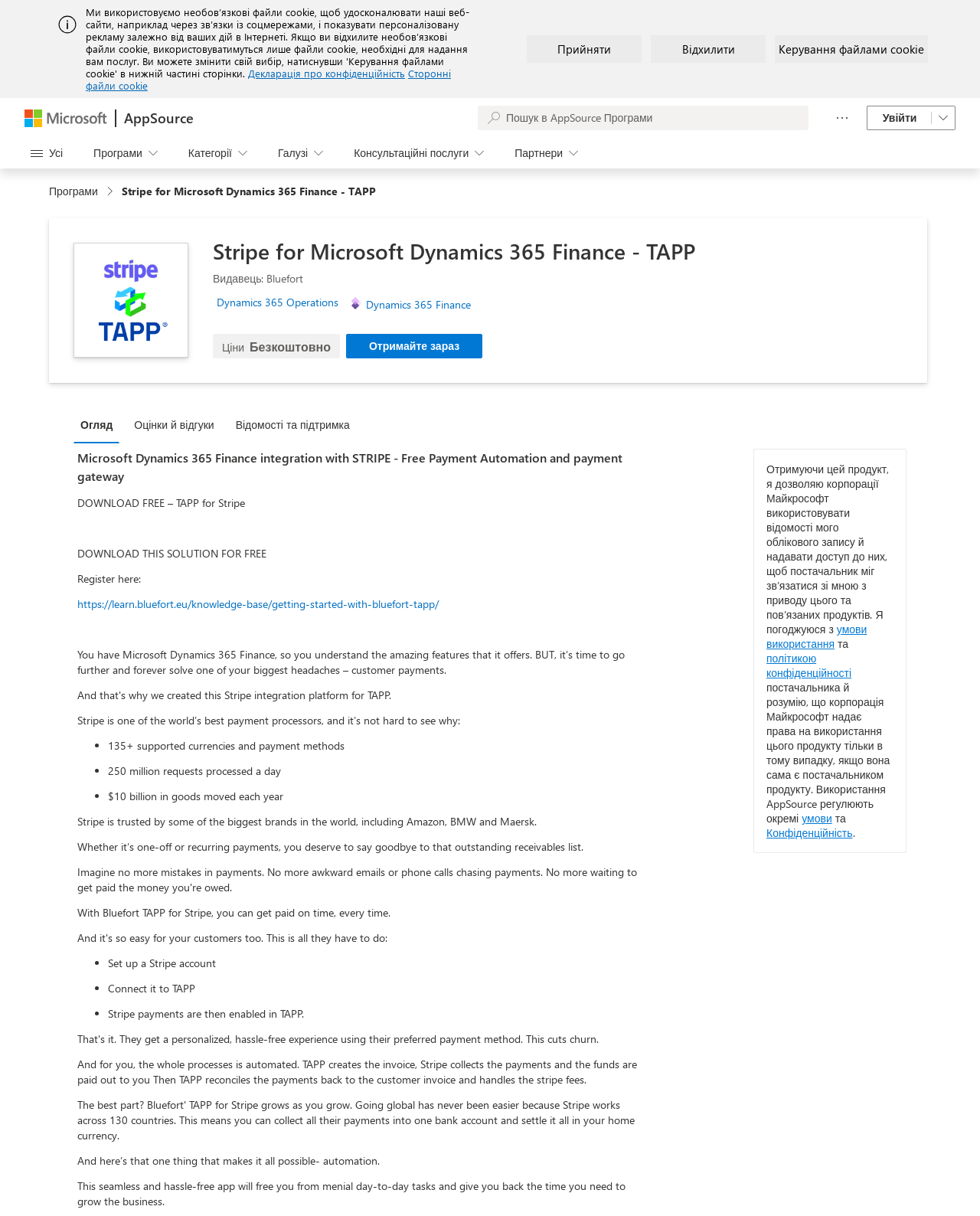Using the element description: "AppSource", determine the bounding box coordinates for the specified UI element. The coordinates should be four float numbers between 0 and 1, [left, top, right, bottom].

[0.127, 0.089, 0.198, 0.105]